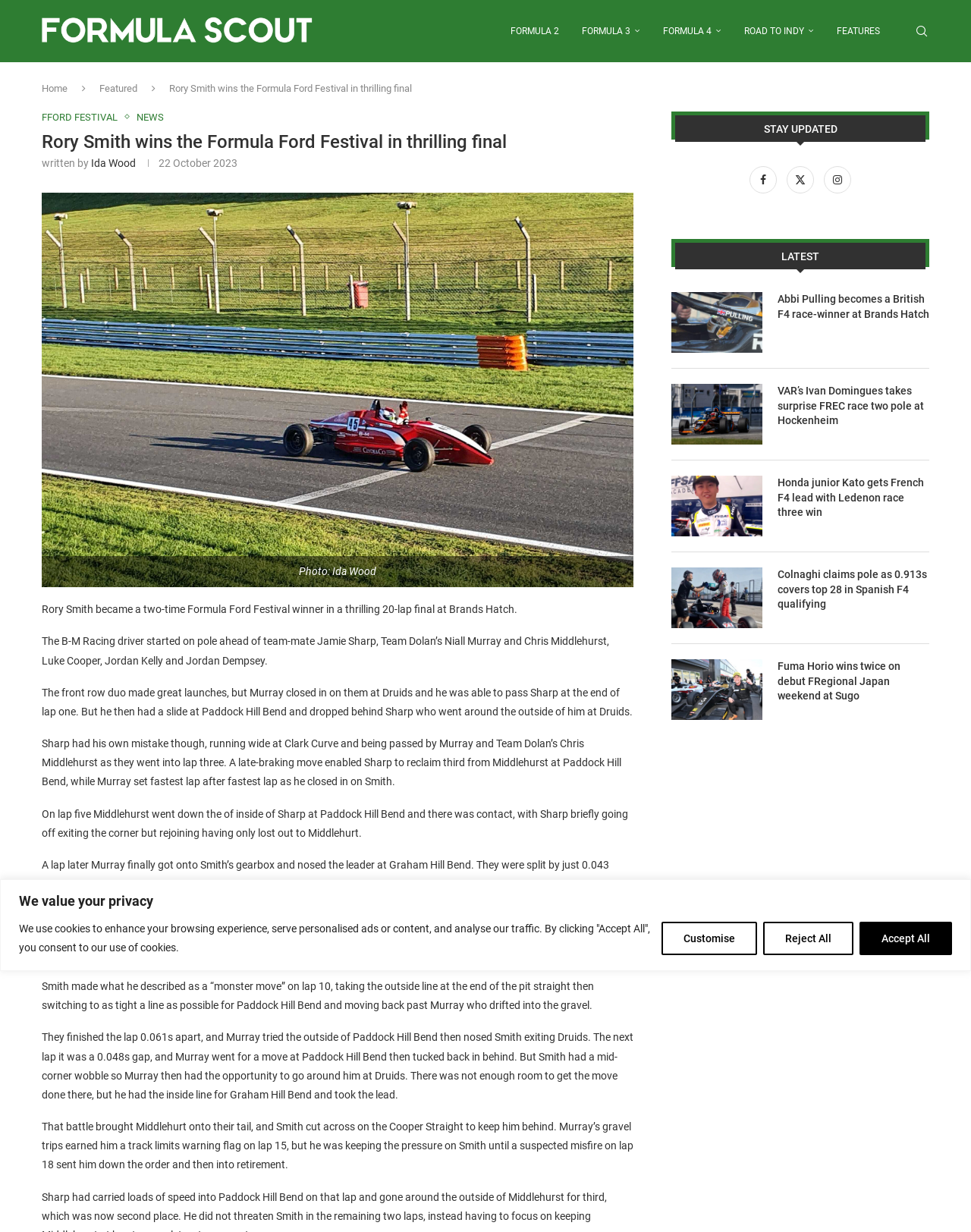Ascertain the bounding box coordinates for the UI element detailed here: "Road to Indy". The coordinates should be provided as [left, top, right, bottom] with each value being a float between 0 and 1.

[0.766, 0.001, 0.838, 0.05]